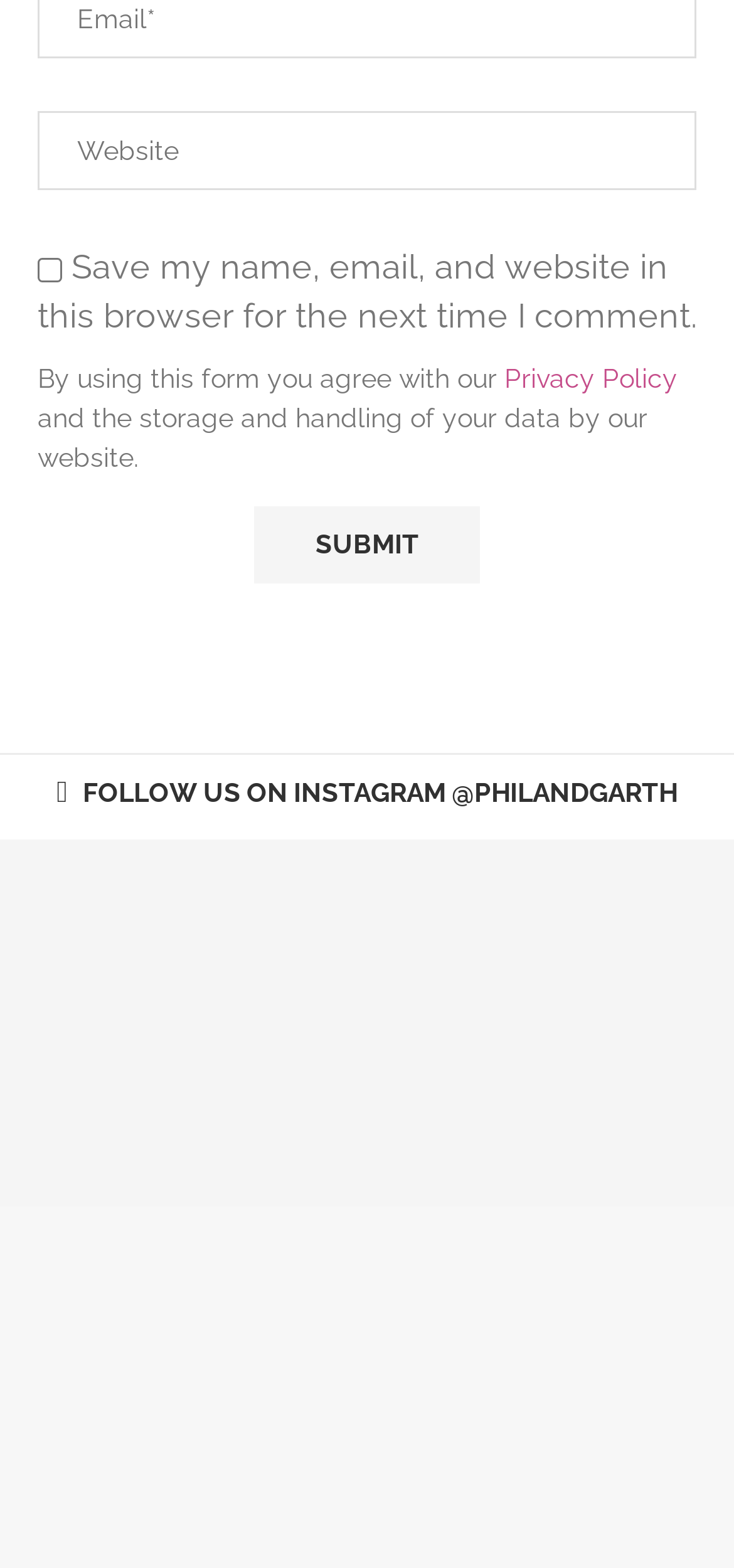Please determine the bounding box coordinates for the element that should be clicked to follow these instructions: "Read the Privacy Policy".

[0.687, 0.231, 0.923, 0.251]